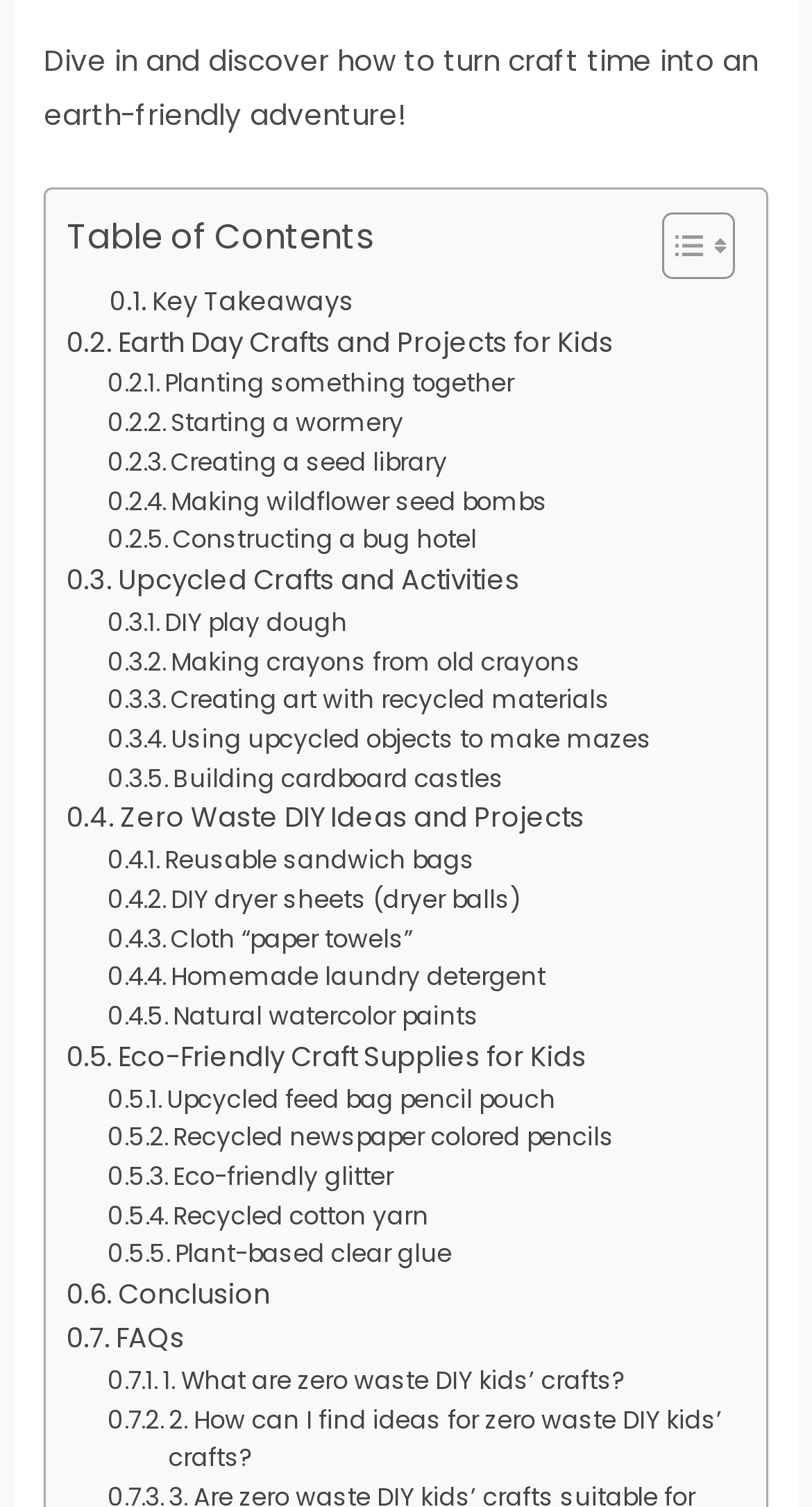Given the description FAQs, predict the bounding box coordinates of the UI element. Ensure the coordinates are in the format (top-left x, top-left y, bottom-right x, bottom-right y) and all values are between 0 and 1.

[0.082, 0.875, 0.227, 0.903]